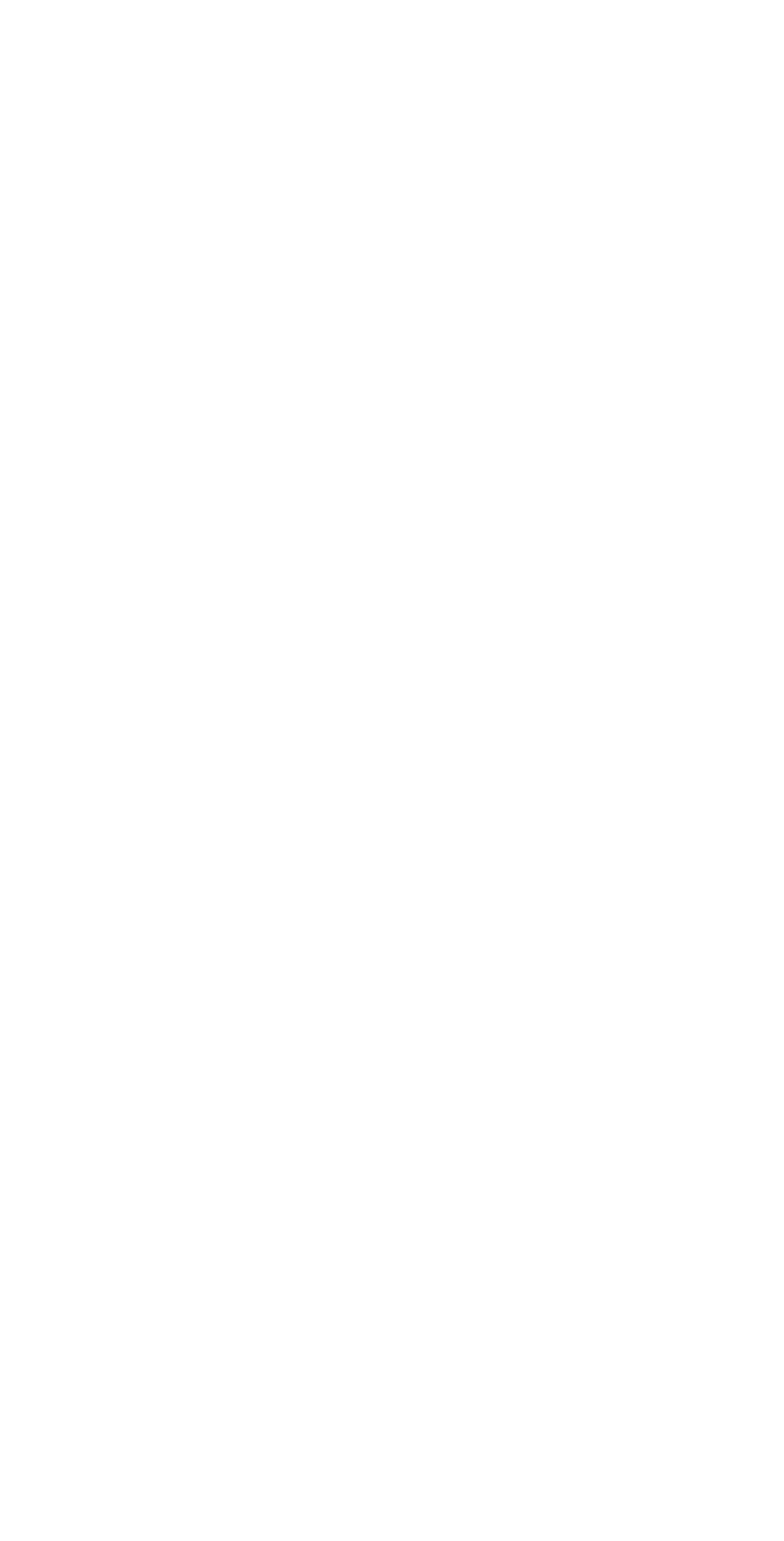Determine the bounding box coordinates of the clickable region to carry out the instruction: "Explore Secure Enterprise Video Platform".

[0.038, 0.02, 0.672, 0.046]